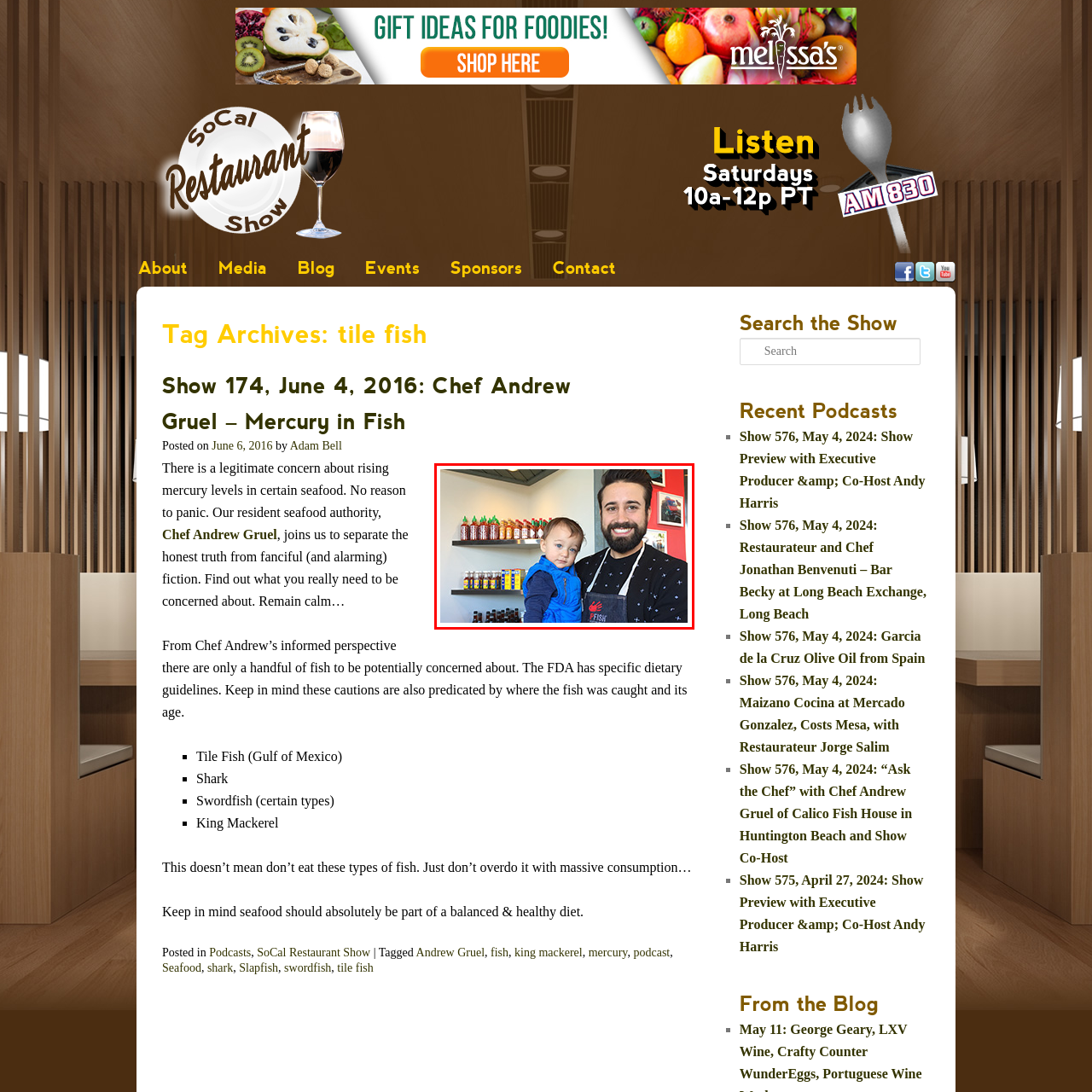What is behind the man and the toddler?
Observe the image inside the red bounding box carefully and answer the question in detail.

Behind the man and the toddler, there are shelves stocked with various sauces and condiment bottles, which suggests a vibrant atmosphere associated with cooking or dining. This setting could be a specialized kitchen or fish market.